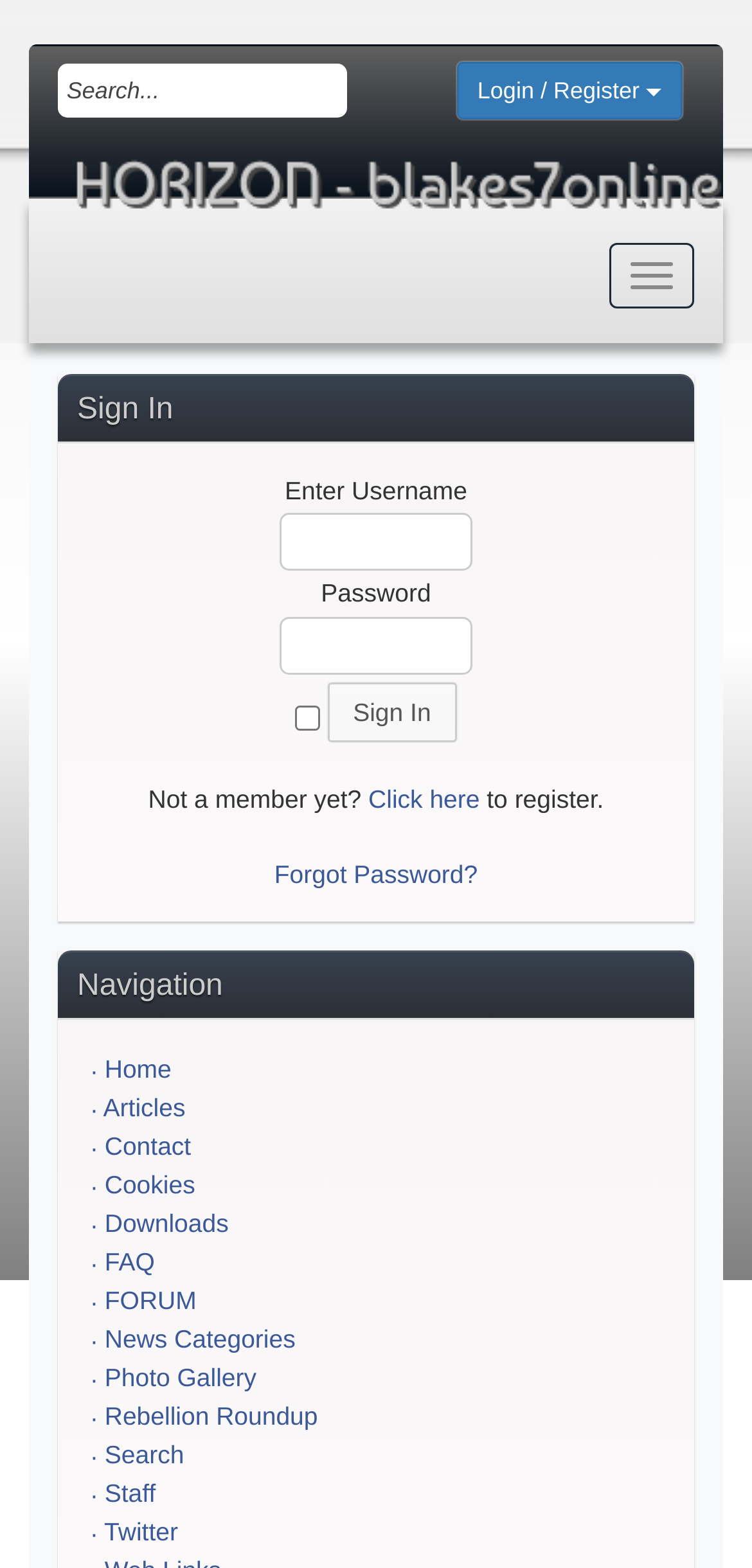Locate the coordinates of the bounding box for the clickable region that fulfills this instruction: "Click the sign in button".

[0.436, 0.435, 0.607, 0.473]